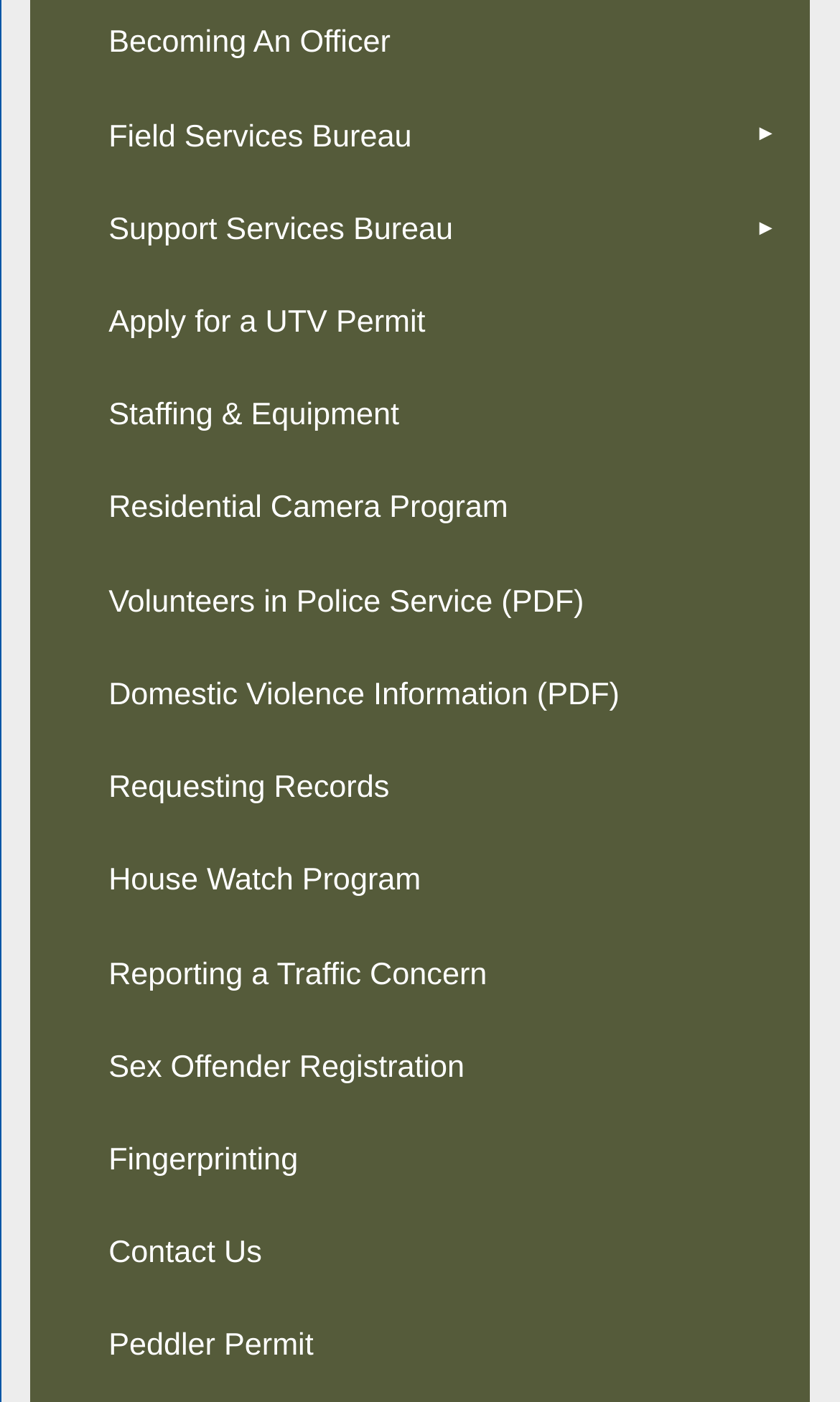How many menu items are there?
Please provide a comprehensive answer based on the information in the image.

There are 14 menu items in total, each with a unique label and bounding box coordinates. They are listed in a vertical order from top to bottom.